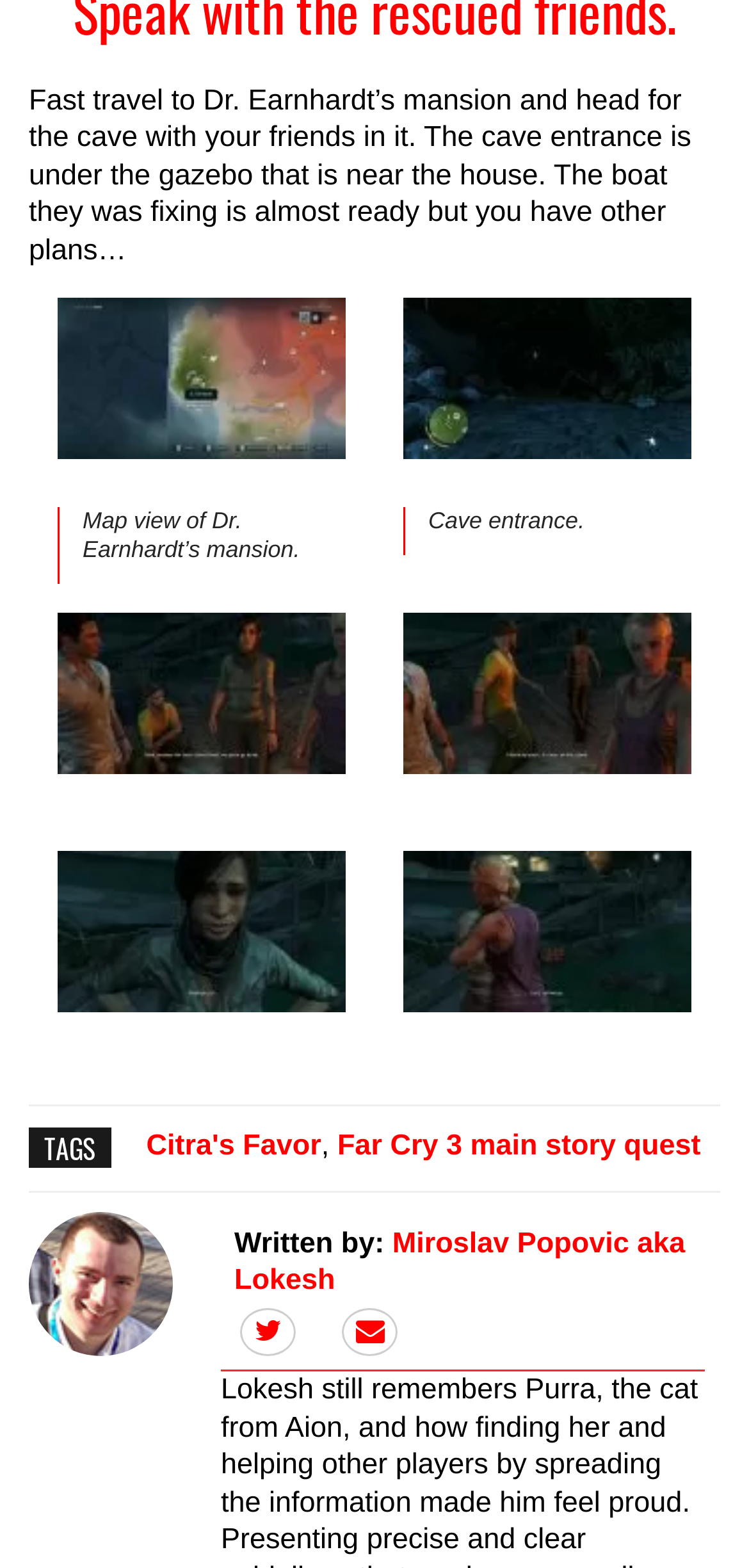What is the name of the main story quest?
Answer briefly with a single word or phrase based on the image.

Far Cry 3 main story quest